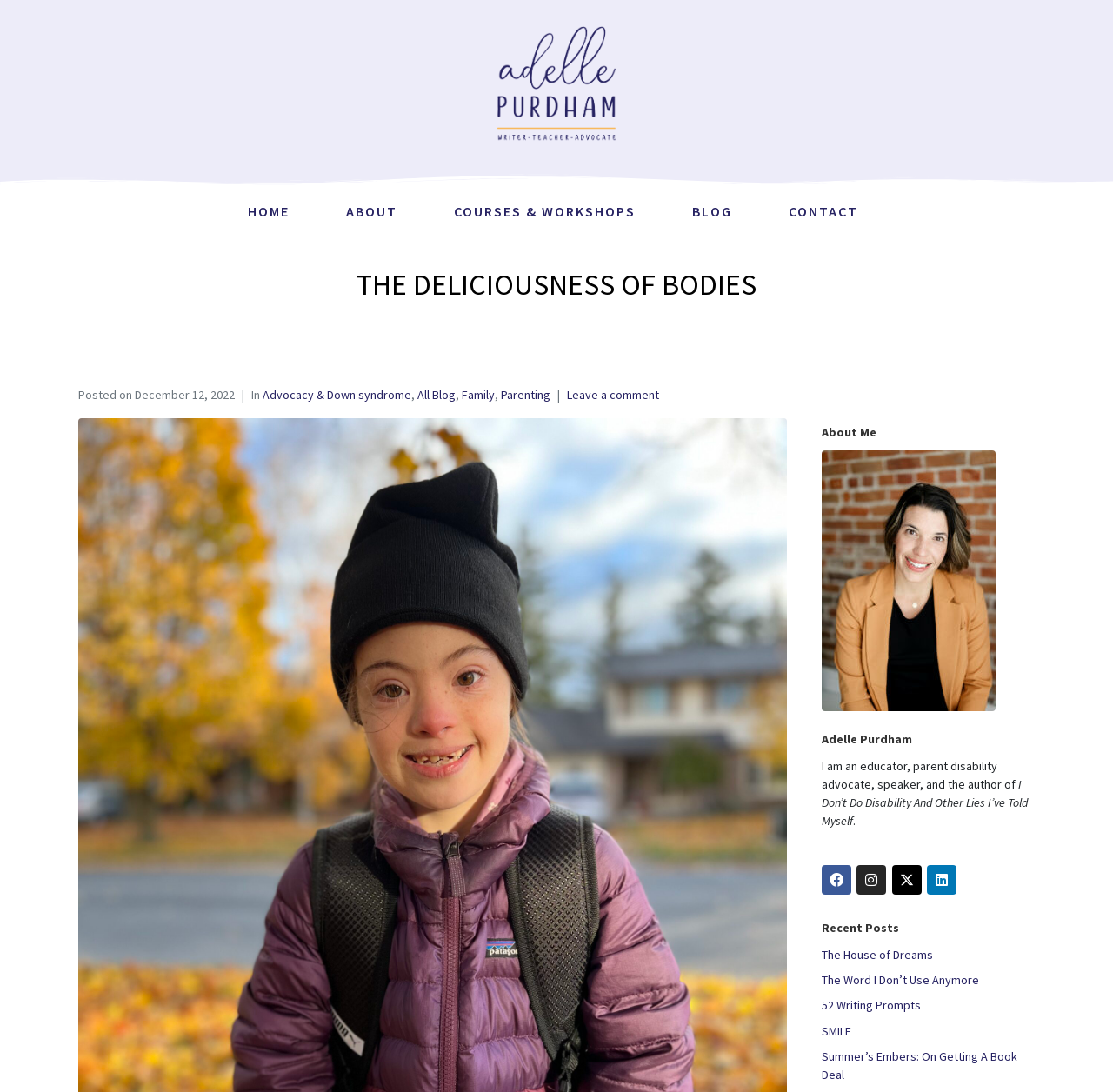Given the description All Blog, predict the bounding box coordinates of the UI element. Ensure the coordinates are in the format (top-left x, top-left y, bottom-right x, bottom-right y) and all values are between 0 and 1.

[0.375, 0.354, 0.409, 0.369]